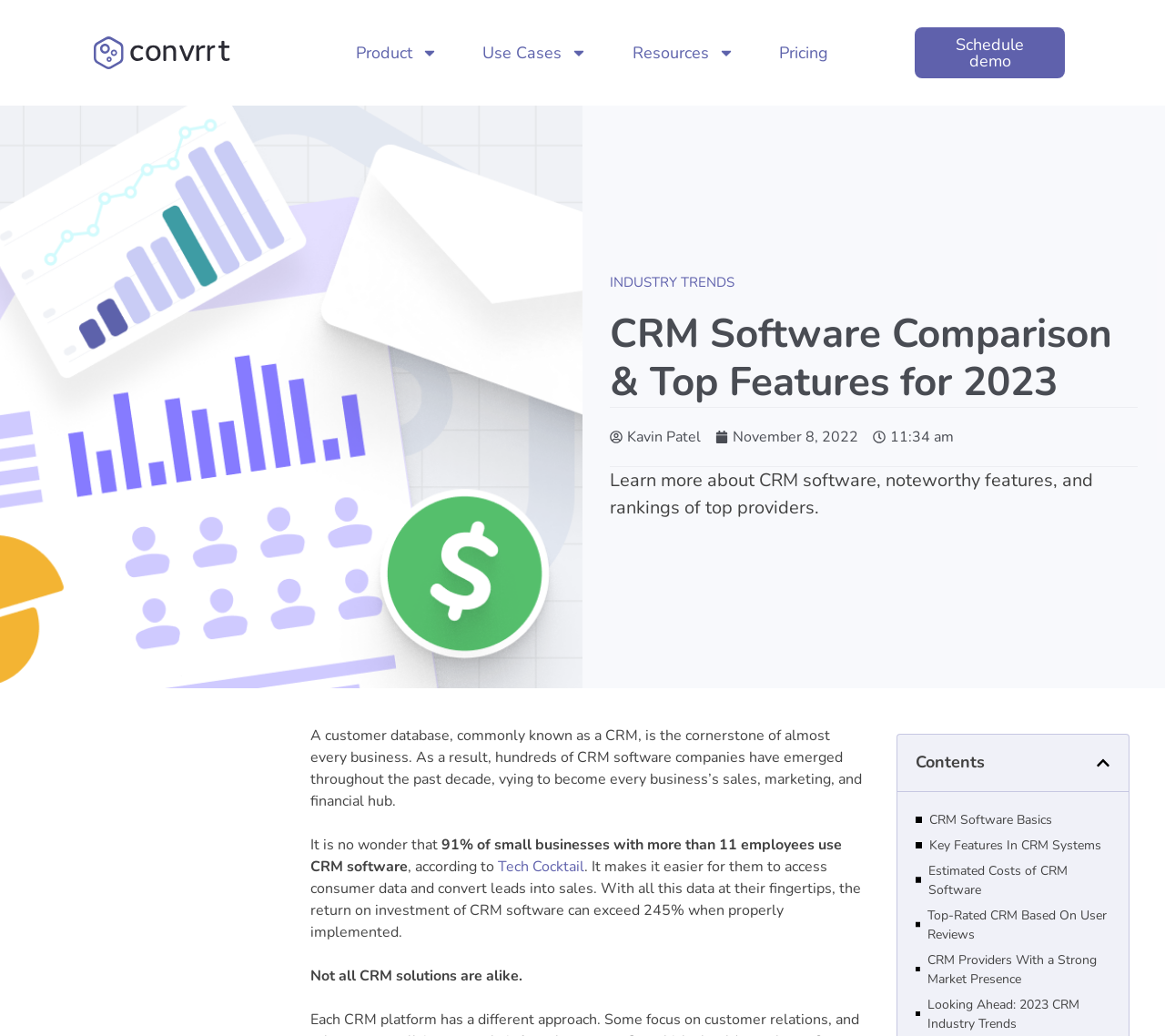Find the bounding box coordinates of the element's region that should be clicked in order to follow the given instruction: "Explore the 'Top-Rated CRM Based On User Reviews'". The coordinates should consist of four float numbers between 0 and 1, i.e., [left, top, right, bottom].

[0.796, 0.874, 0.953, 0.911]